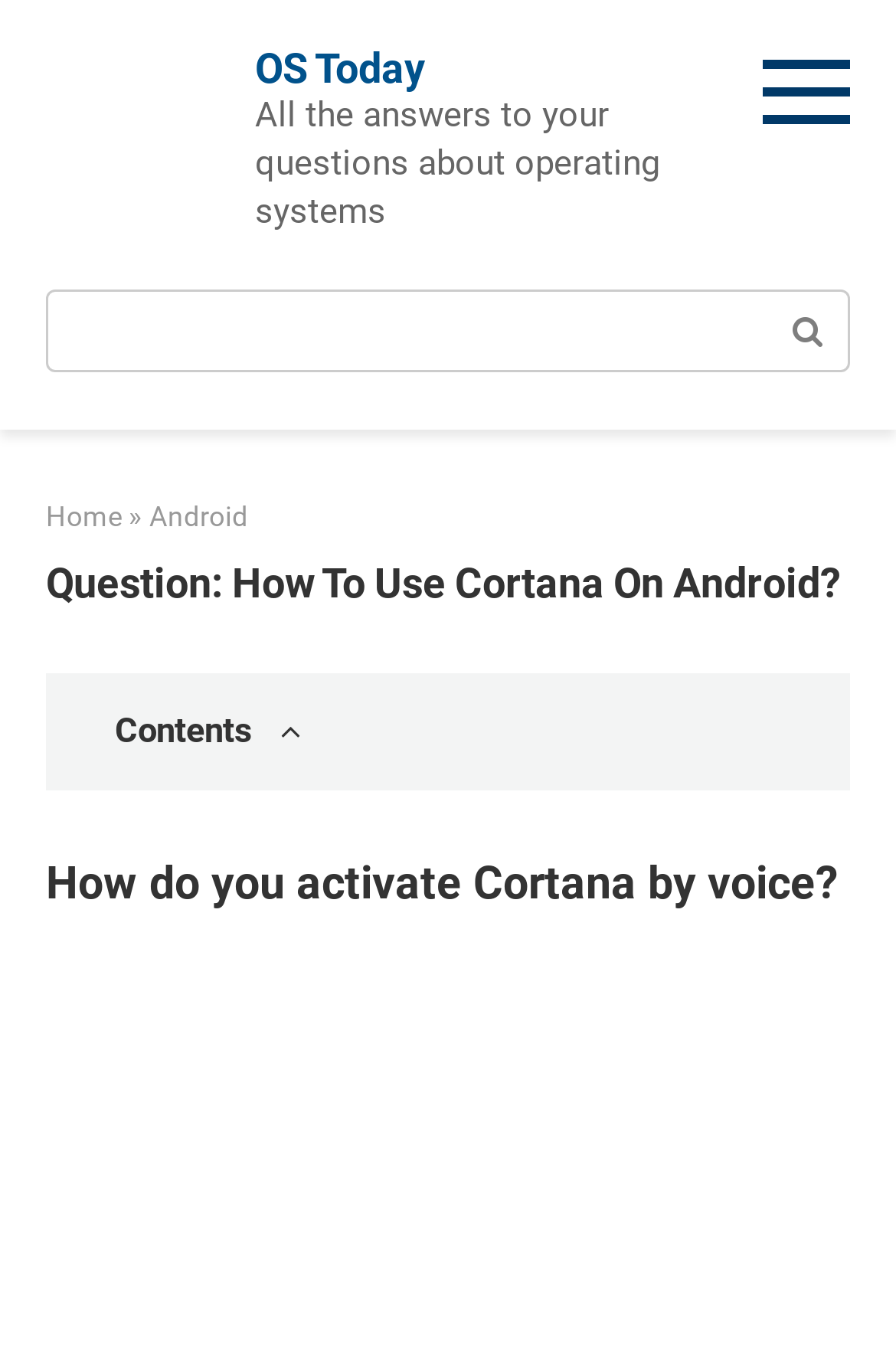What is the function of the button with the magnifying glass icon?
Can you provide a detailed and comprehensive answer to the question?

The button with the magnifying glass icon is located next to the search textbox and is likely used to submit a search query when clicked.